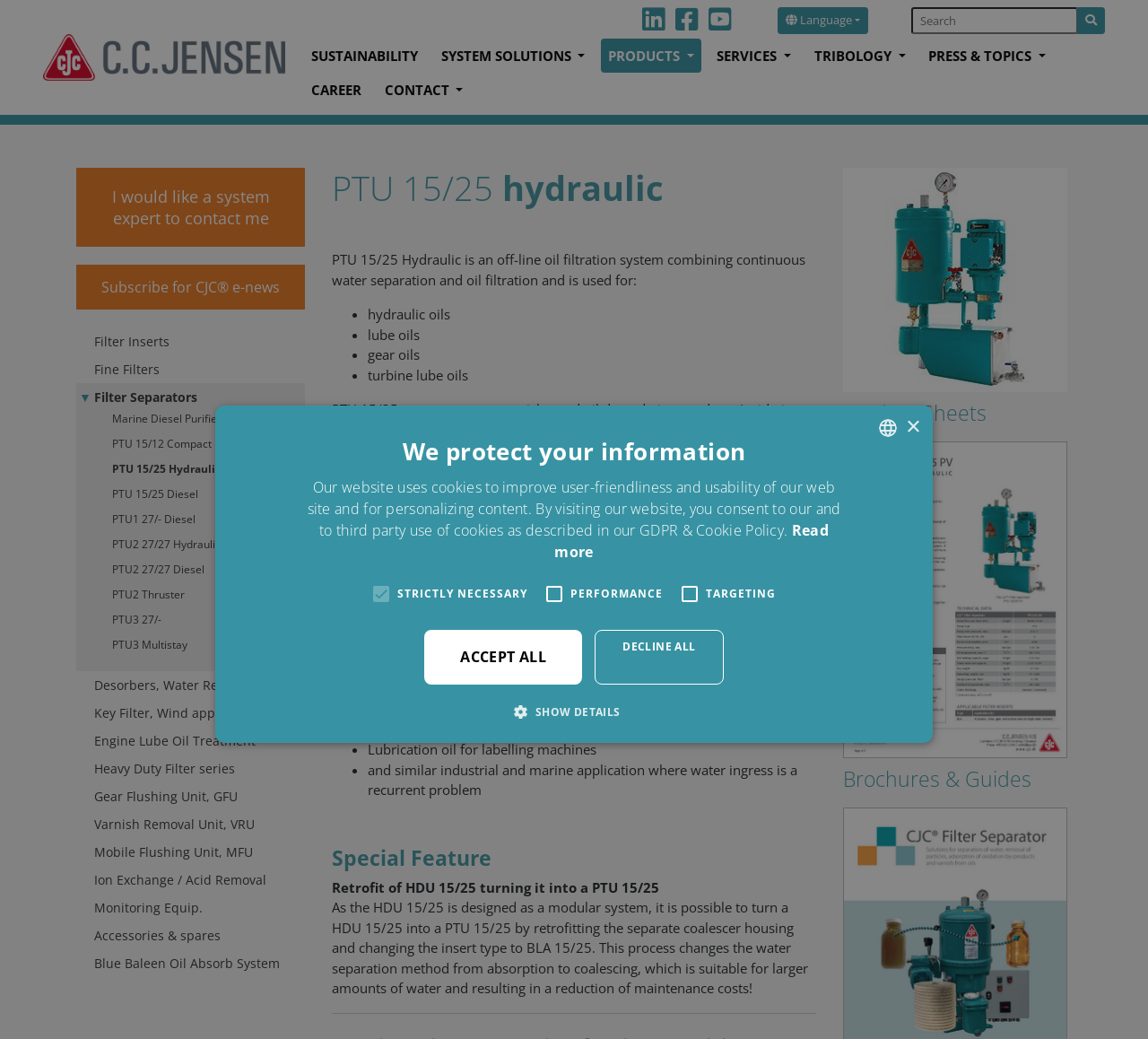Please give the bounding box coordinates of the area that should be clicked to fulfill the following instruction: "View SYSTEM SOLUTIONS". The coordinates should be in the format of four float numbers from 0 to 1, i.e., [left, top, right, bottom].

[0.378, 0.037, 0.516, 0.07]